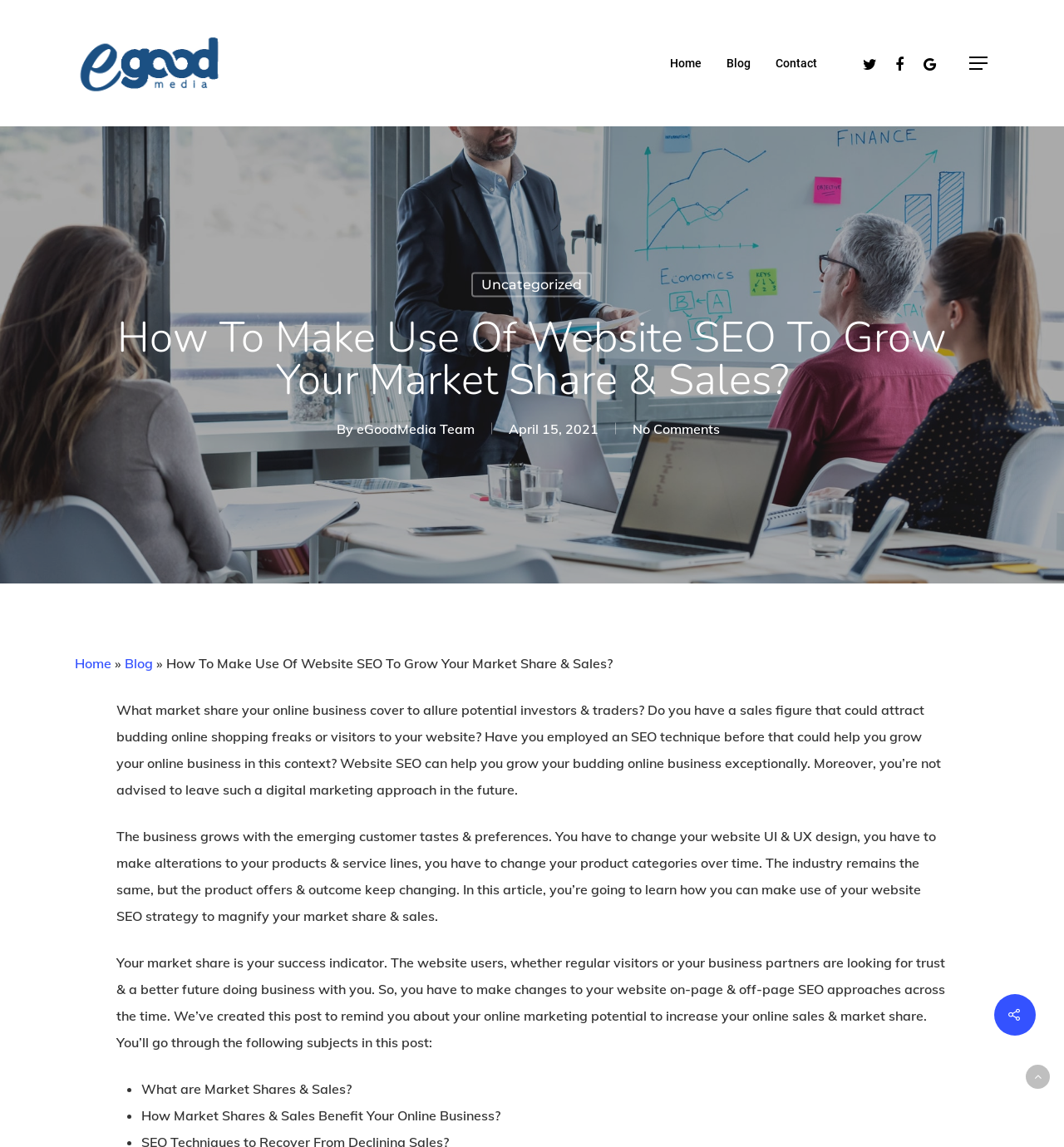Determine the bounding box coordinates of the clickable region to carry out the instruction: "Read the article 'How To Make Use Of Website SEO To Grow Your Market Share & Sales?'".

[0.109, 0.261, 0.891, 0.364]